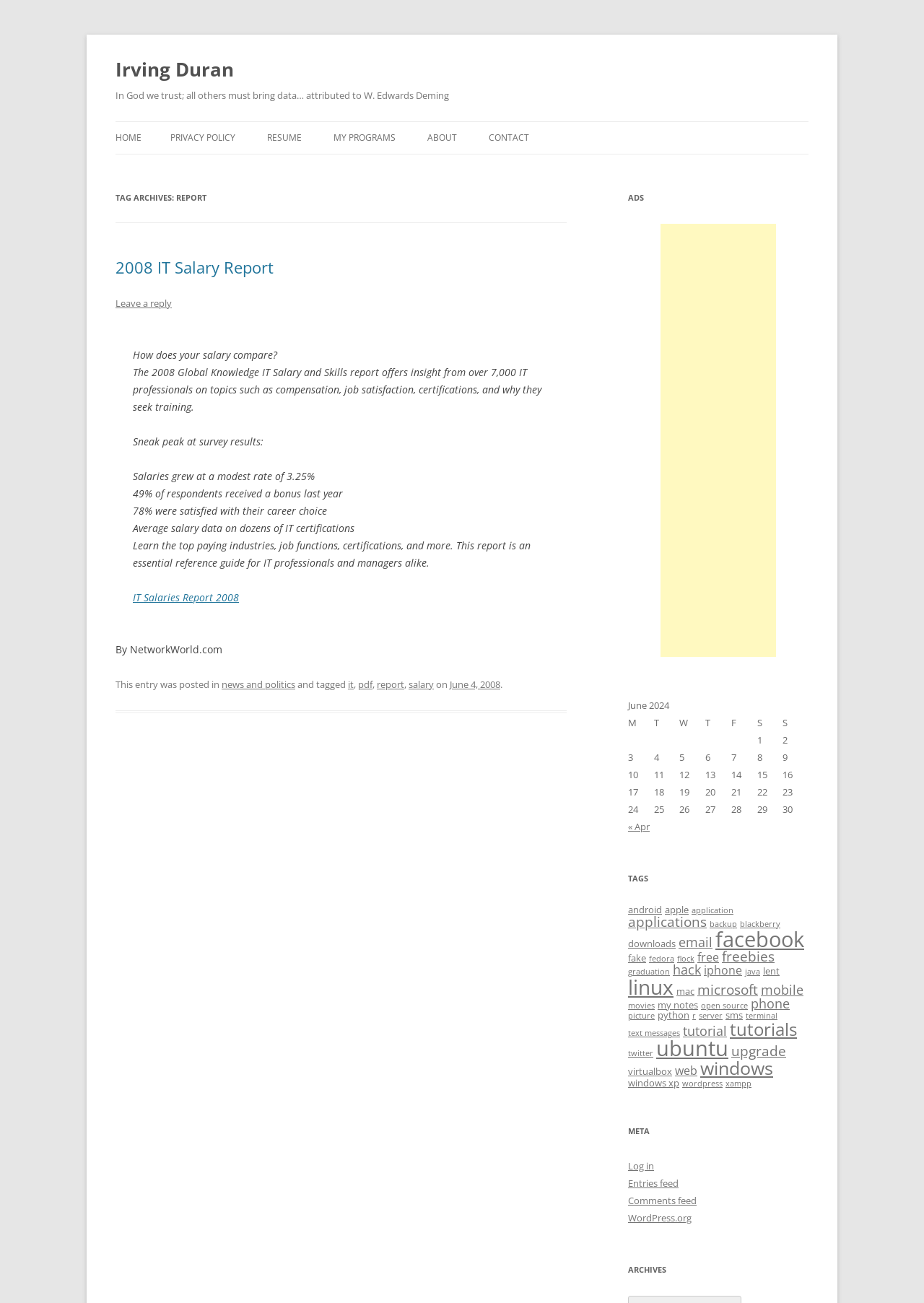Can you specify the bounding box coordinates of the area that needs to be clicked to fulfill the following instruction: "Read about the tutors"?

None